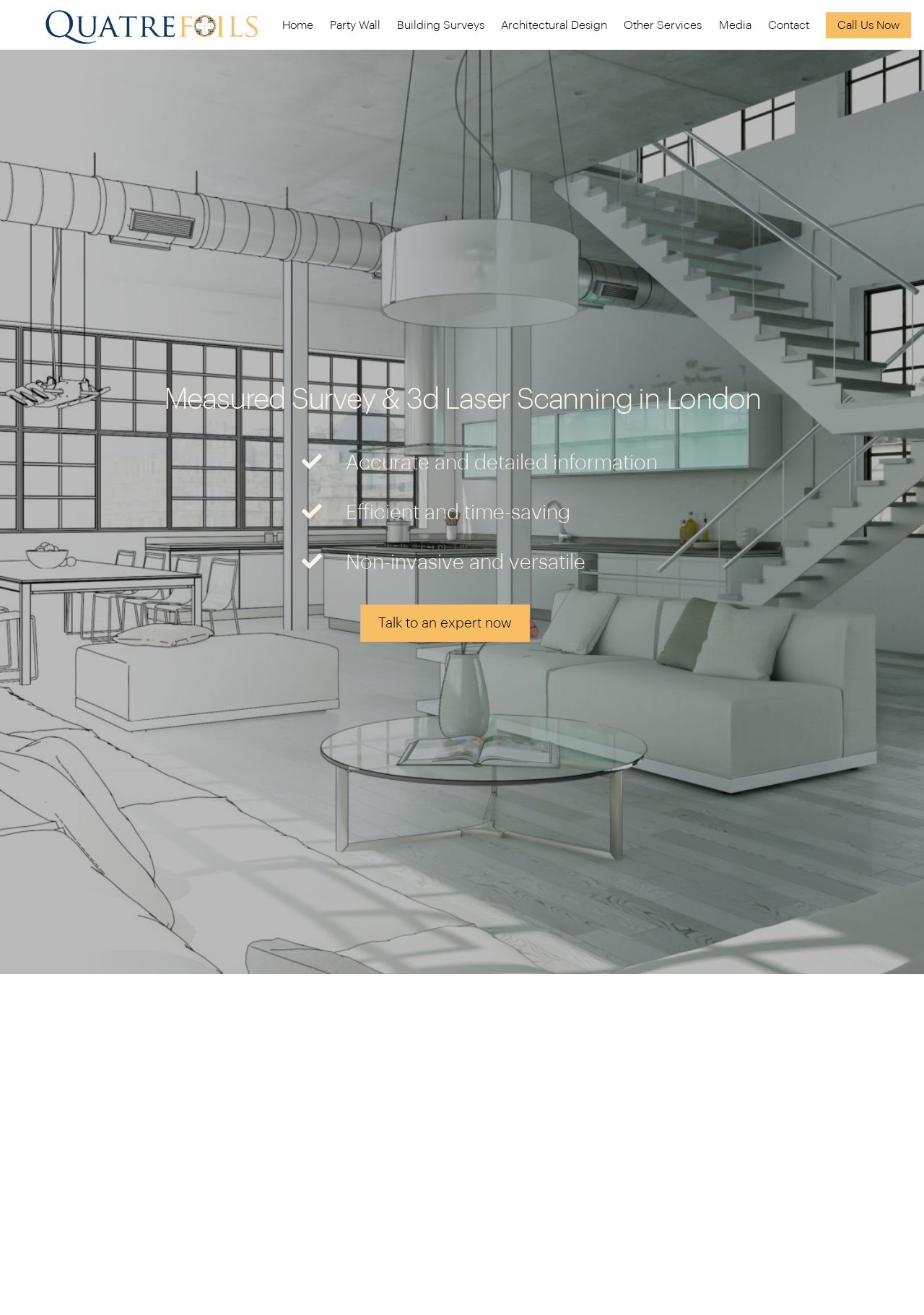Locate the bounding box coordinates of the element that should be clicked to fulfill the instruction: "Click on the 'Building Surveys' link".

[0.422, 0.007, 0.532, 0.032]